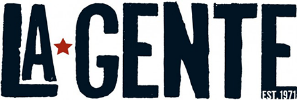What is the typography style of the words 'LA GENTE'?
Using the image, respond with a single word or phrase.

Bold, distressed